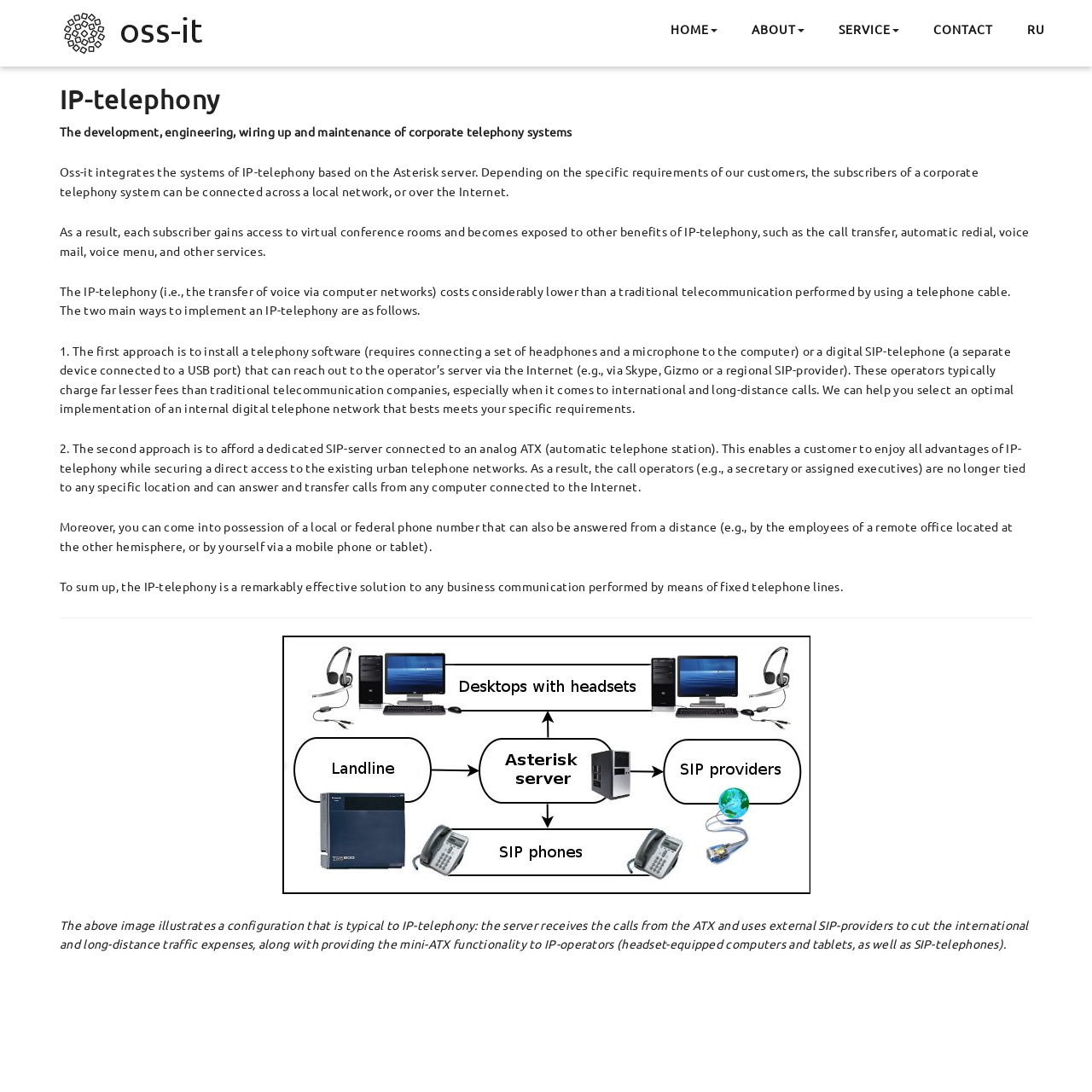Use one word or a short phrase to answer the question provided: 
What is IP-telephony?

Transfer of voice via computer networks